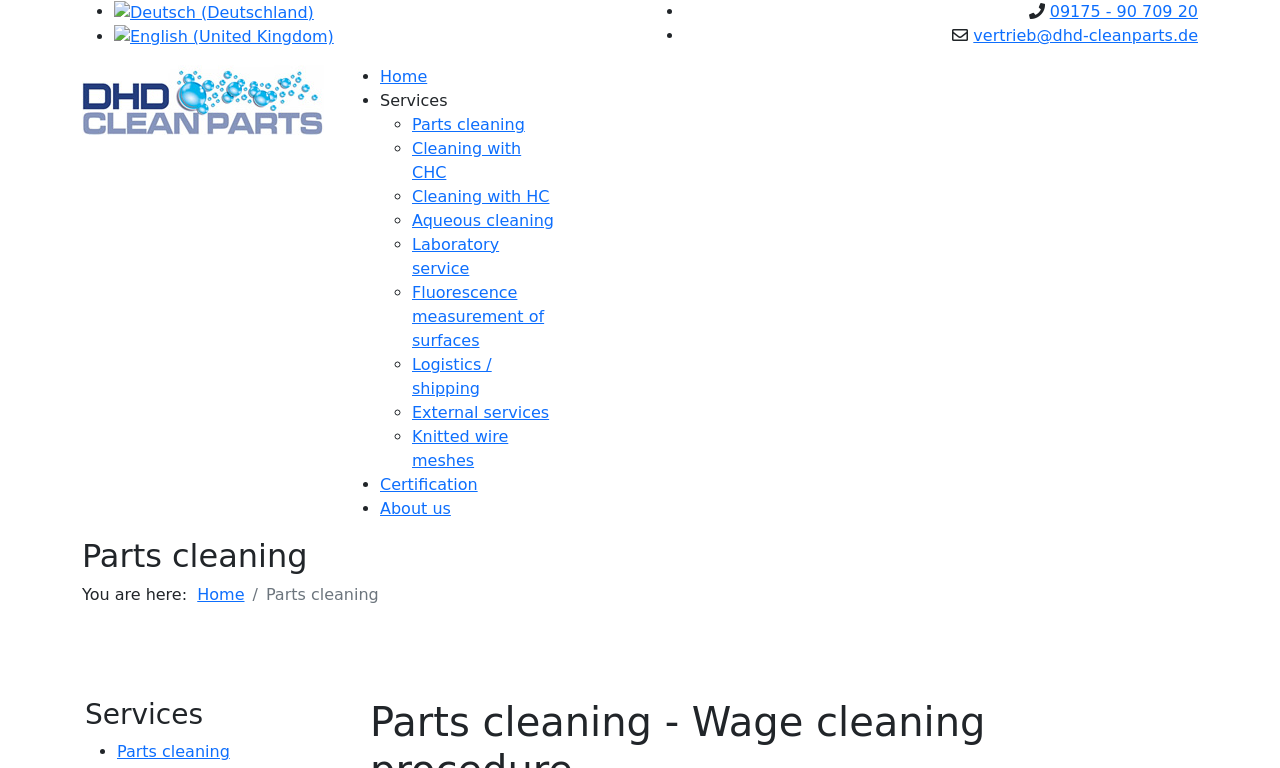How can I contact the company?
We need a detailed and exhaustive answer to the question. Please elaborate.

I found an email address 'vertrieb@dhd-cleanparts.de' on the webpage, which is likely to be a contact email for the company.